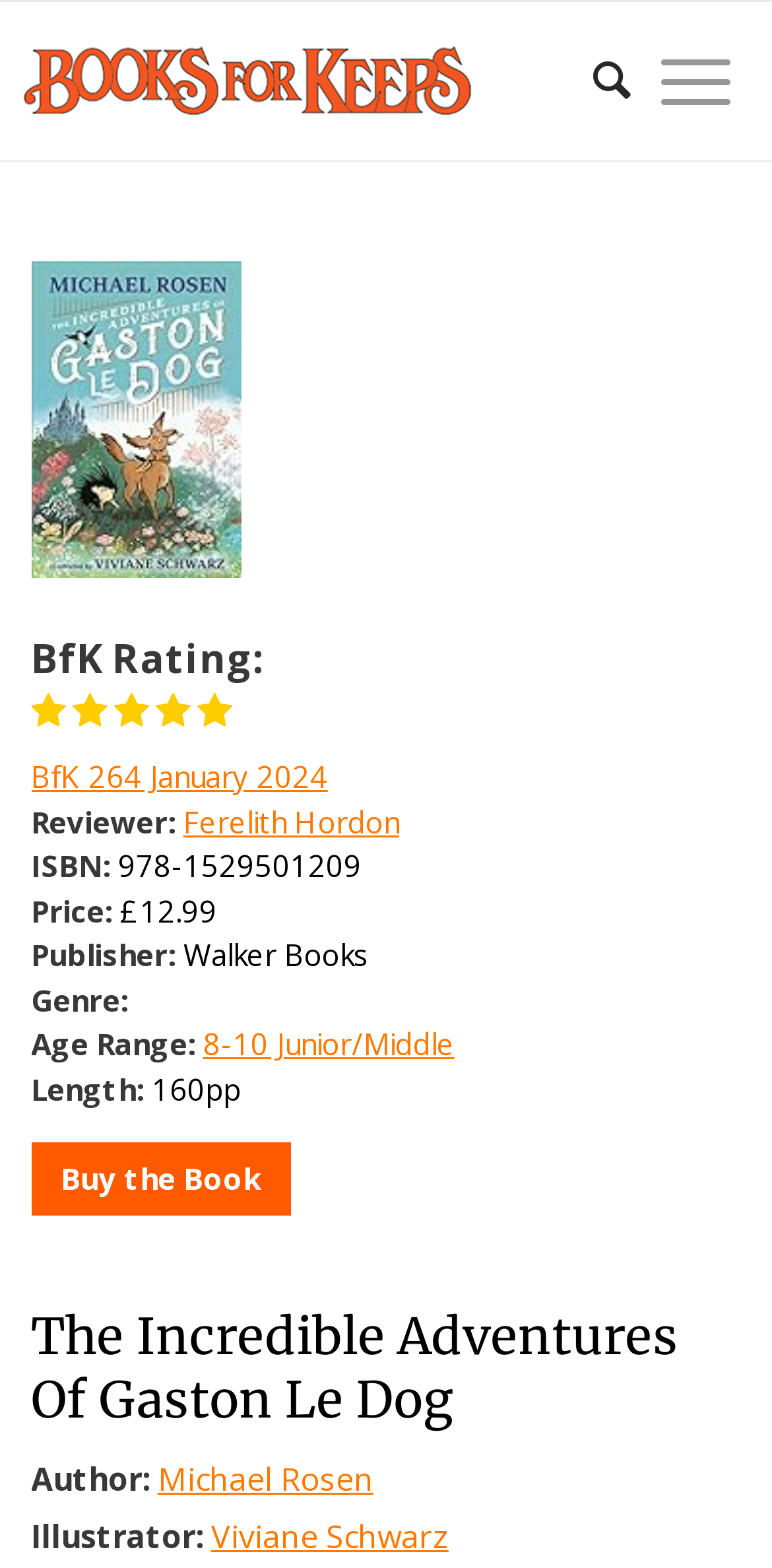Predict the bounding box coordinates for the UI element described as: "BfK 264 January 2024". The coordinates should be four float numbers between 0 and 1, presented as [left, top, right, bottom].

[0.04, 0.482, 0.425, 0.508]